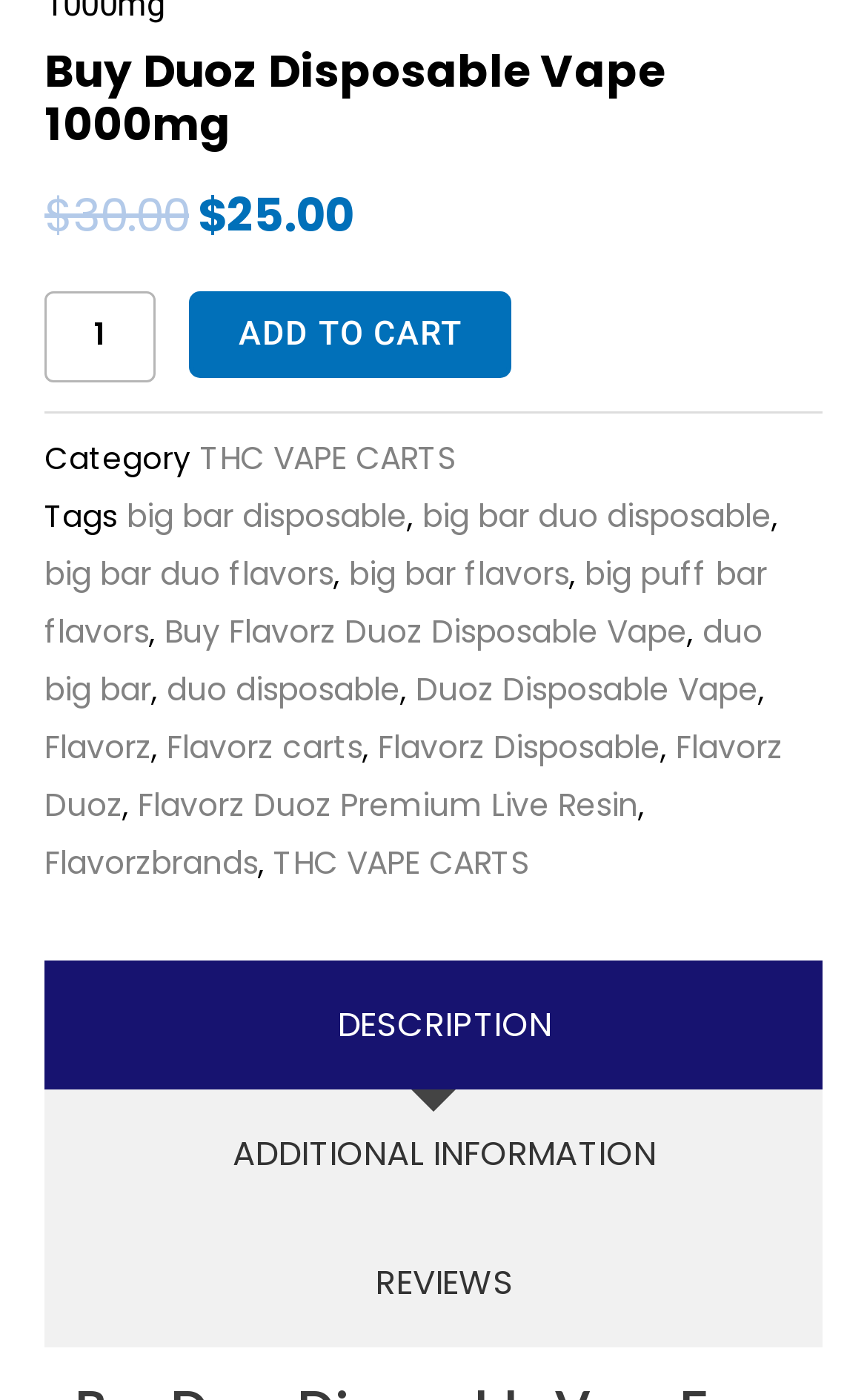Please find the bounding box coordinates of the element that you should click to achieve the following instruction: "Add to cart". The coordinates should be presented as four float numbers between 0 and 1: [left, top, right, bottom].

[0.219, 0.208, 0.589, 0.27]